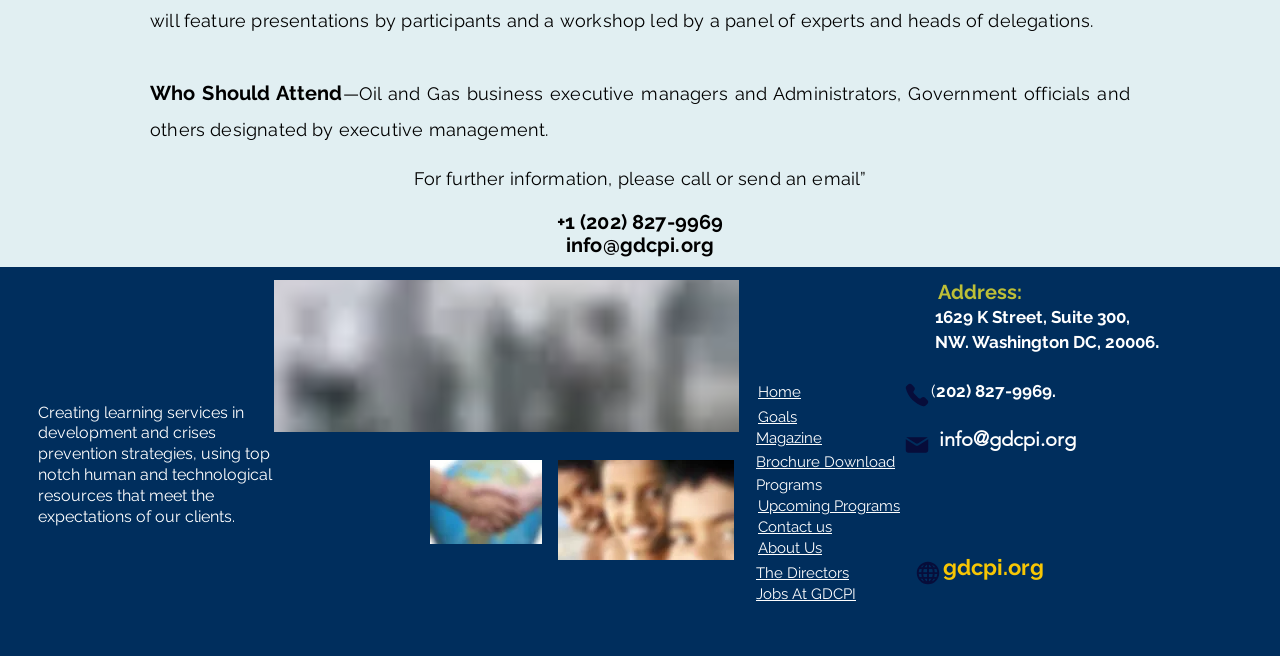Locate the bounding box coordinates of the clickable area to execute the instruction: "Play the video". Provide the coordinates as four float numbers between 0 and 1, represented as [left, top, right, bottom].

[0.214, 0.428, 0.577, 0.659]